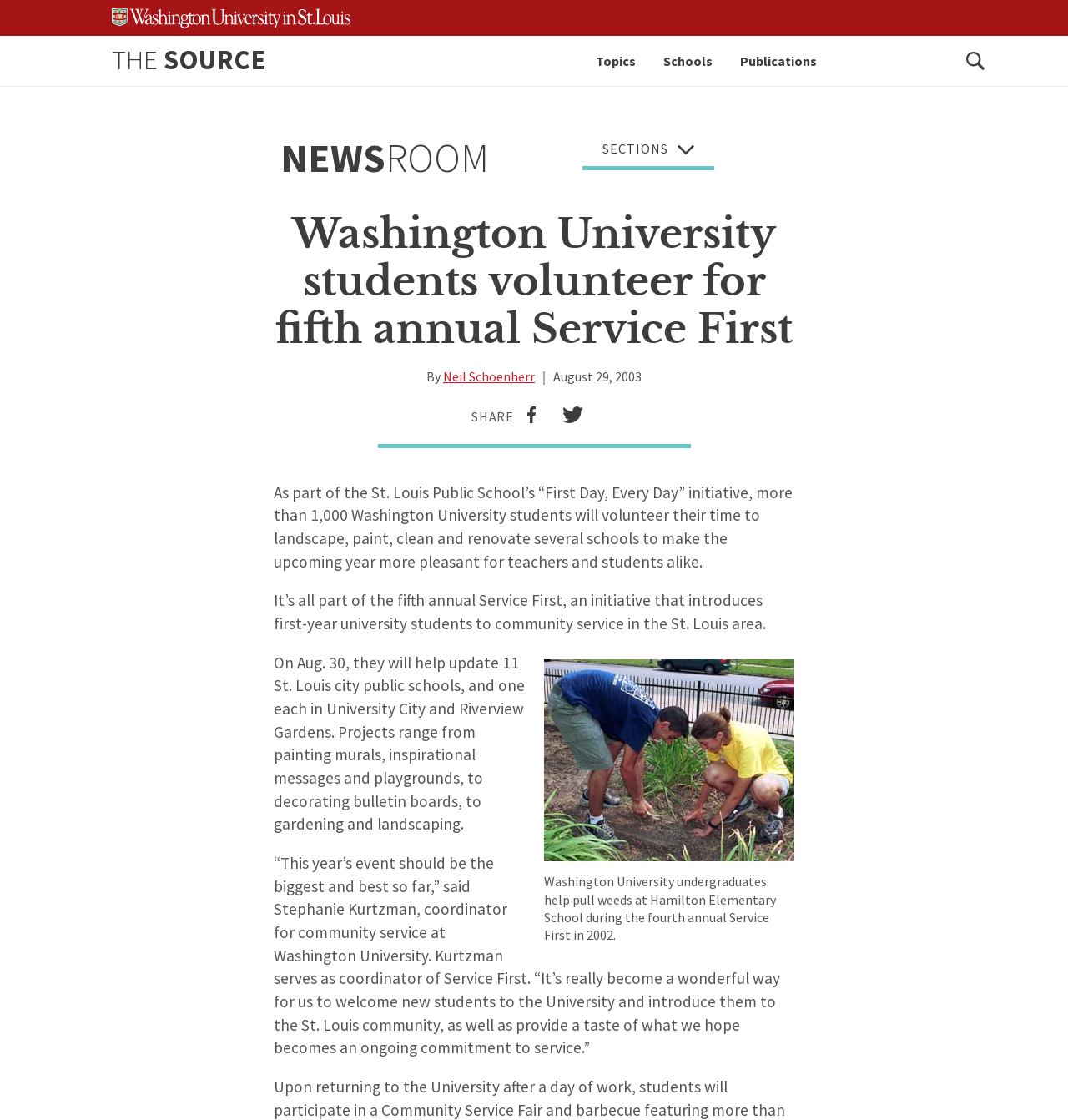How many schools will be updated on August 30?
Please provide a single word or phrase based on the screenshot.

13